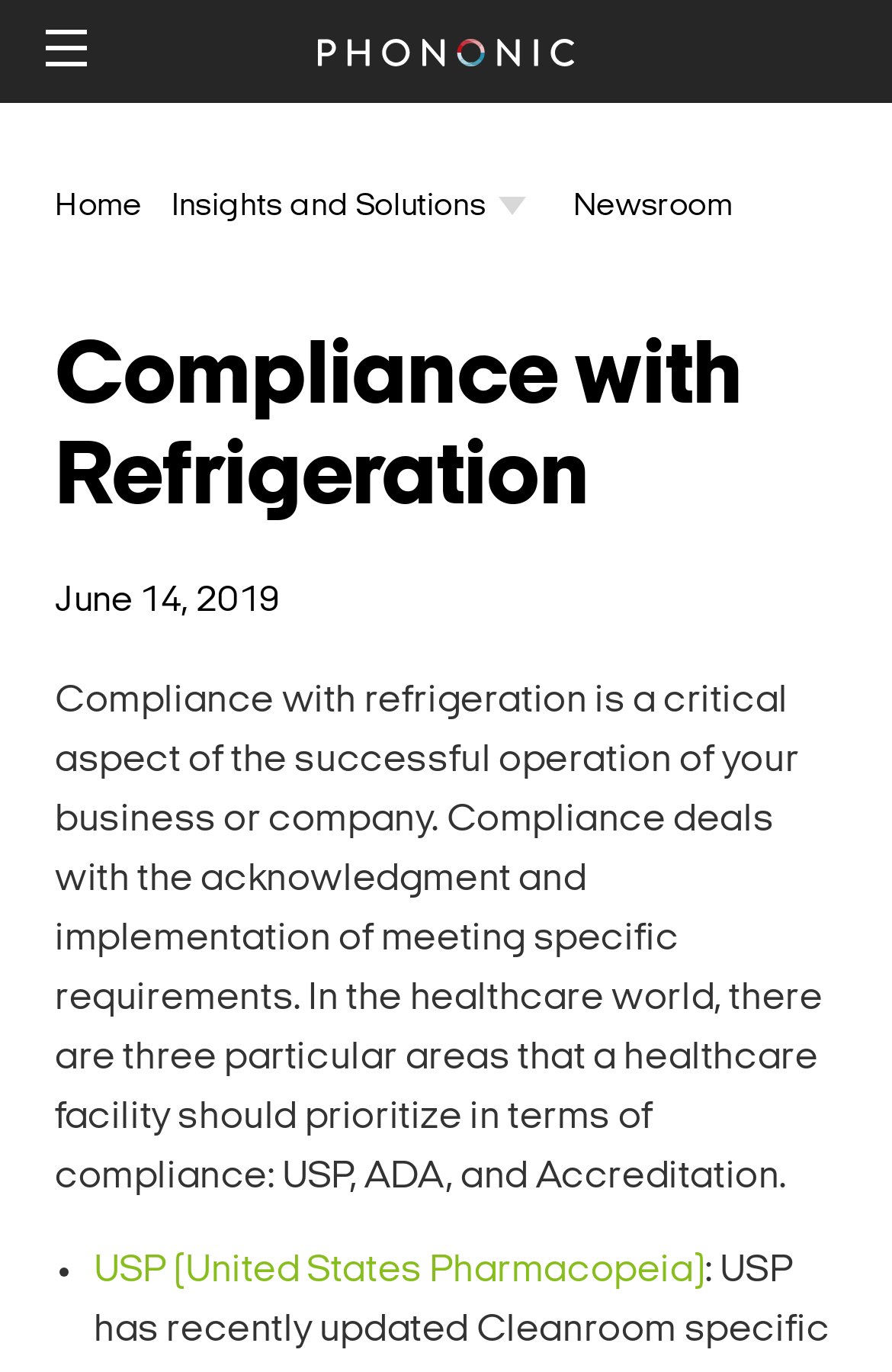Give a comprehensive overview of the webpage, including key elements.

The webpage is about compliance with refrigeration, specifically in the healthcare industry. At the top left corner, there is a button to open a menu, accompanied by an image. Next to it, on the top center, is a link to "Phononic" with an associated image. 

Below these elements, there is a heading "OUR SOLUTIONS:" followed by four menu items: "Devices", "Cold Chain", "HVAC", and "Licensing", each with a popup menu. These menu items are aligned vertically on the left side of the page.

On the top right side, there is a search bar with a textbox to input search queries and a link to "Home" next to it. Additionally, there are links to "Insights and Solutions" and "Newsroom" on the same line.

The main content of the page starts with a heading "Compliance with Refrigeration" followed by a date "June 14, 2019". Below this, there is a paragraph of text explaining the importance of compliance in the healthcare industry, specifically highlighting three areas to prioritize: USP, ADA, and Accreditation. 

Finally, there is a bullet point list with a single item, a link to "USP (United States Pharmacopeia)".